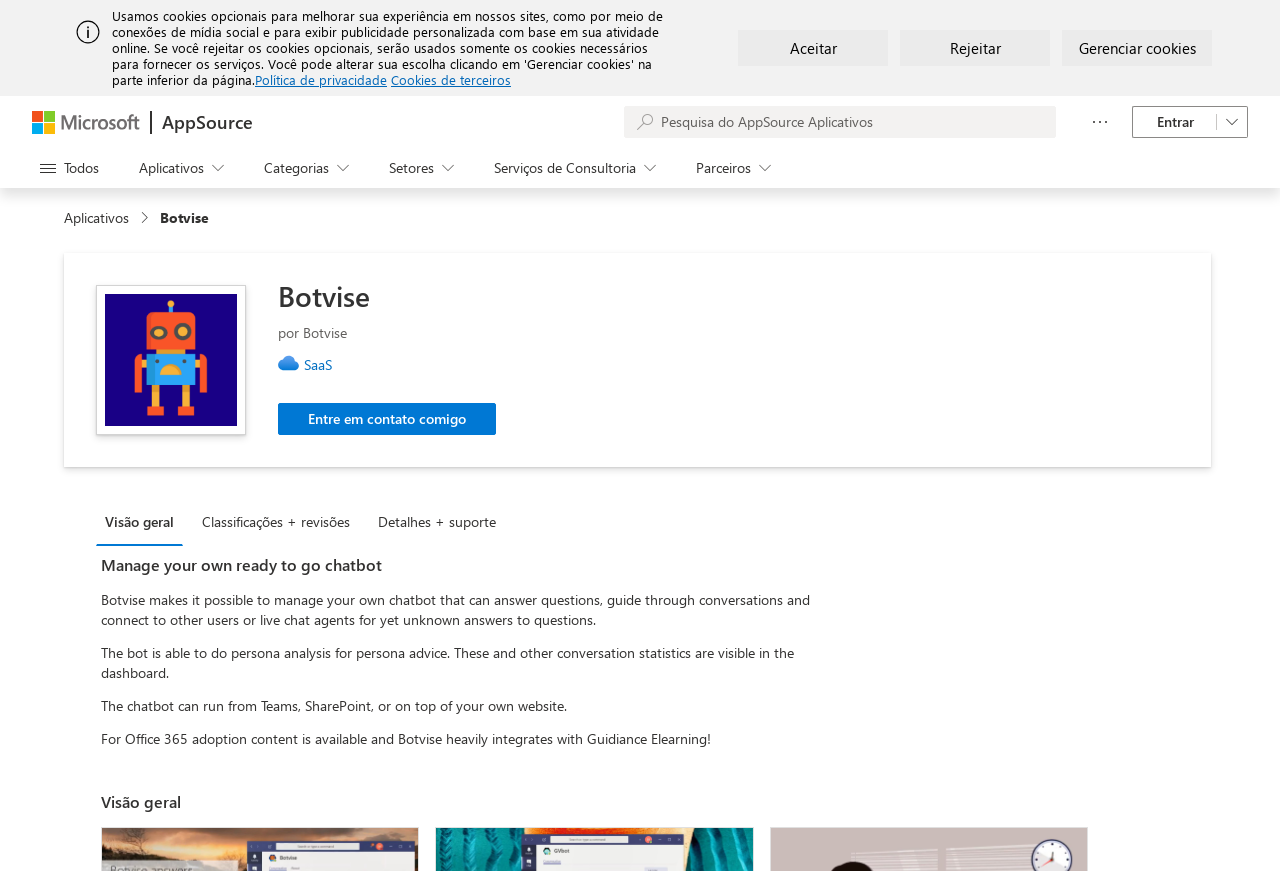What is the purpose of Botvise?
Examine the image and give a concise answer in one word or a short phrase.

Manage chatbot